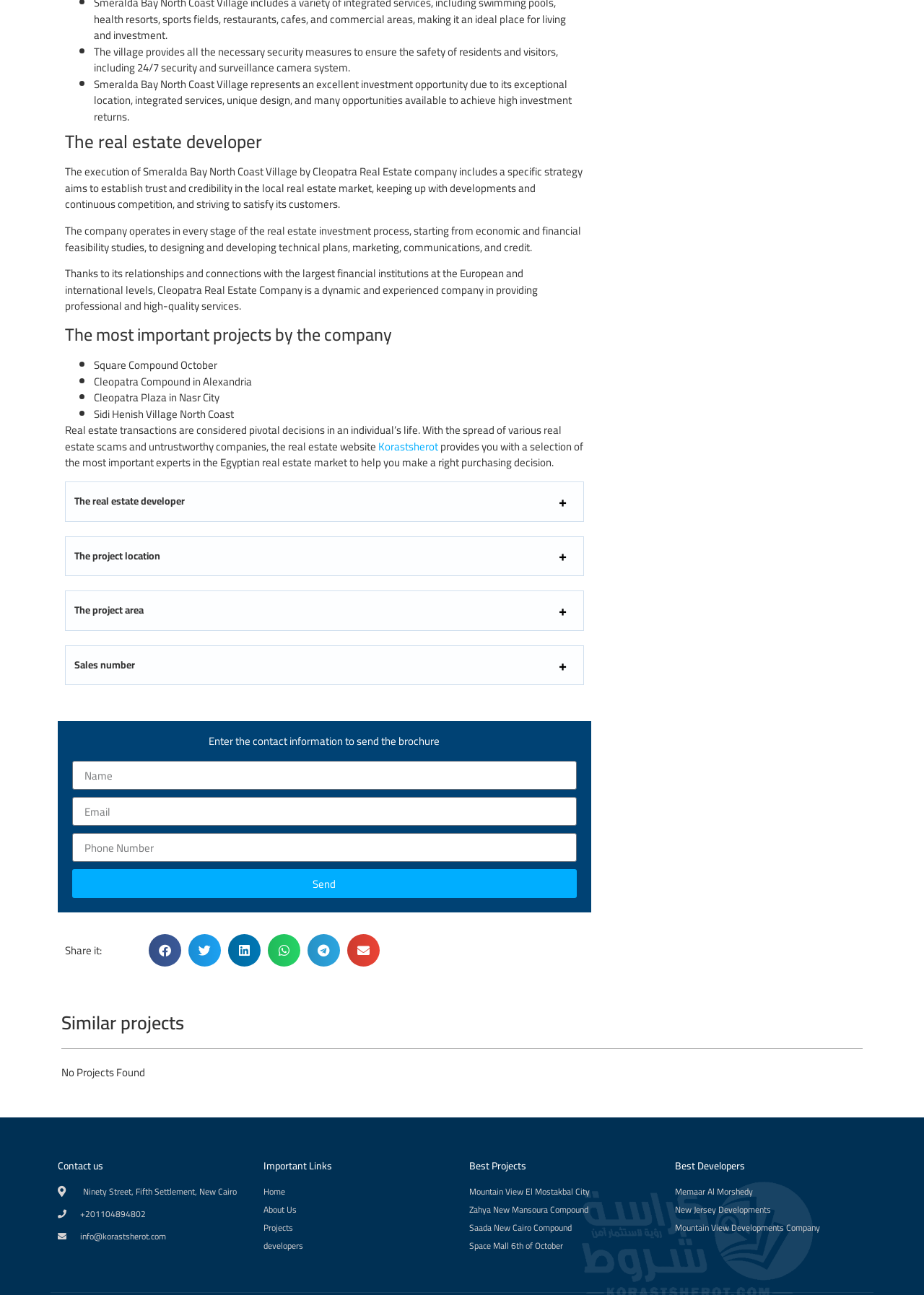Using the format (top-left x, top-left y, bottom-right x, bottom-right y), and given the element description, identify the bounding box coordinates within the screenshot: Sales number

[0.08, 0.508, 0.146, 0.519]